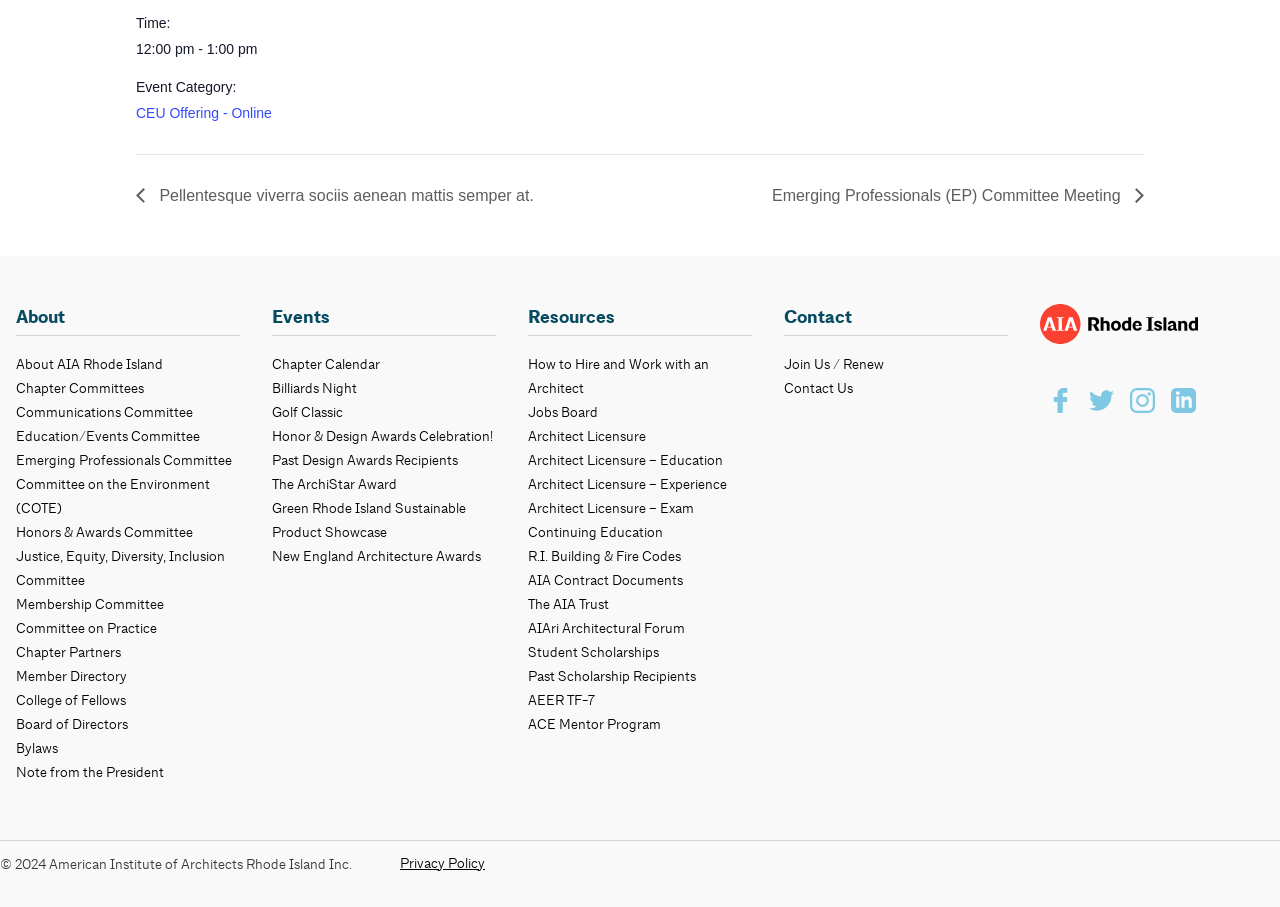Refer to the element description Bylaws and identify the corresponding bounding box in the screenshot. Format the coordinates as (top-left x, top-left y, bottom-right x, bottom-right y) with values in the range of 0 to 1.

[0.012, 0.814, 0.045, 0.834]